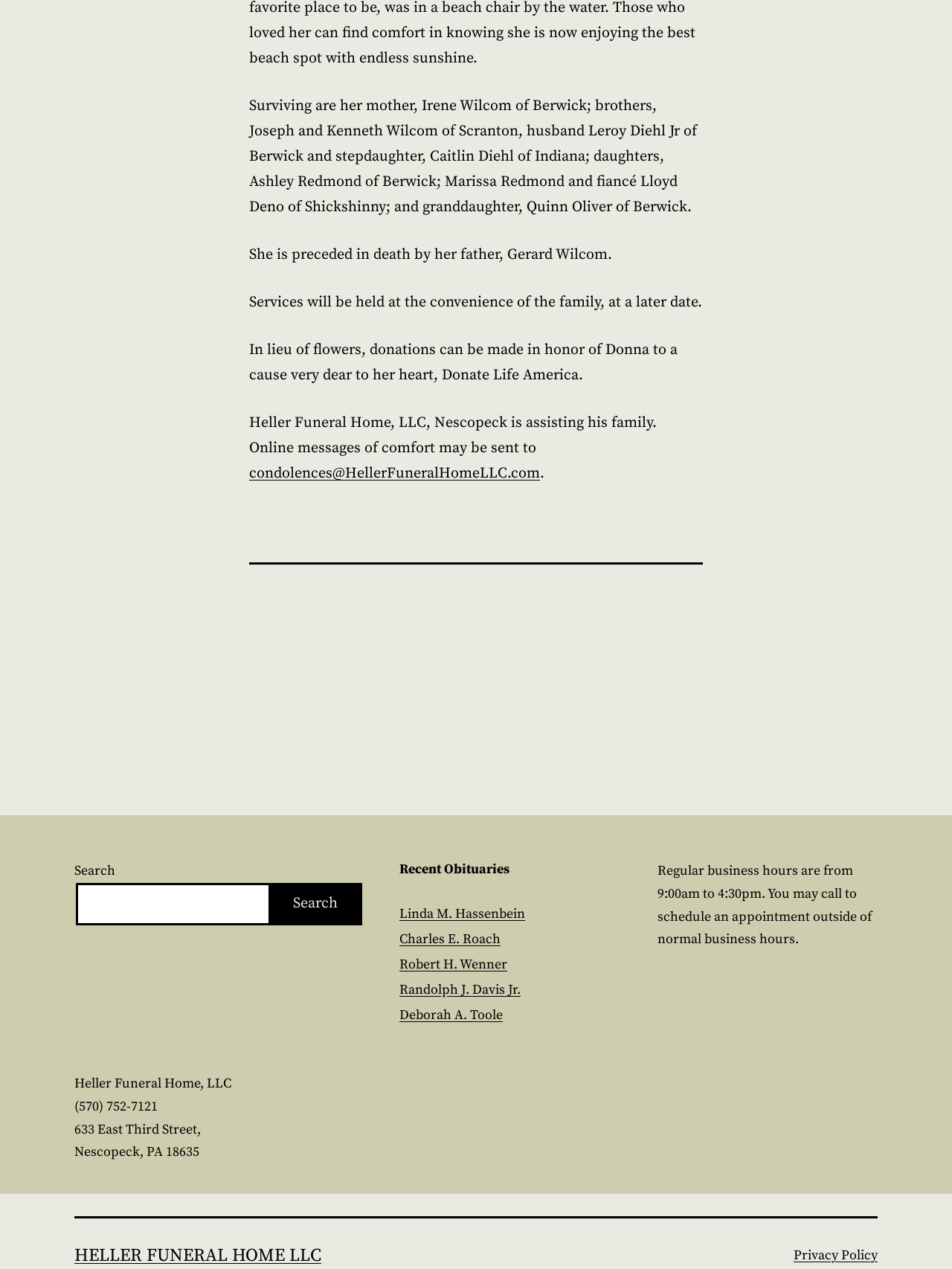Find the bounding box coordinates of the element I should click to carry out the following instruction: "Contact Heller Funeral Home, LLC".

[0.078, 0.865, 0.166, 0.879]